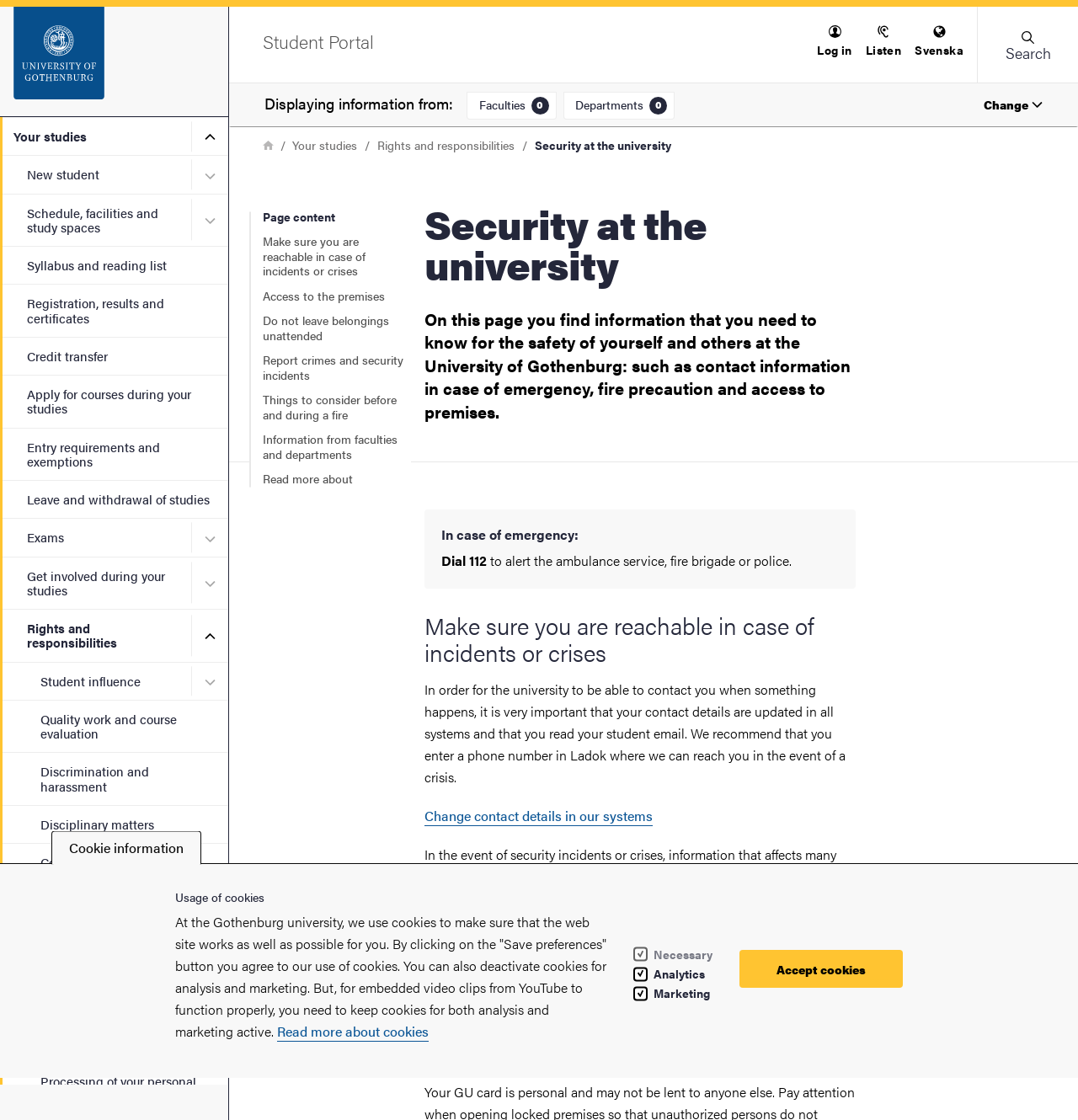Can you find the bounding box coordinates for the element that needs to be clicked to execute this instruction: "Go to 'Your studies'"? The coordinates should be given as four float numbers between 0 and 1, i.e., [left, top, right, bottom].

[0.0, 0.105, 0.177, 0.139]